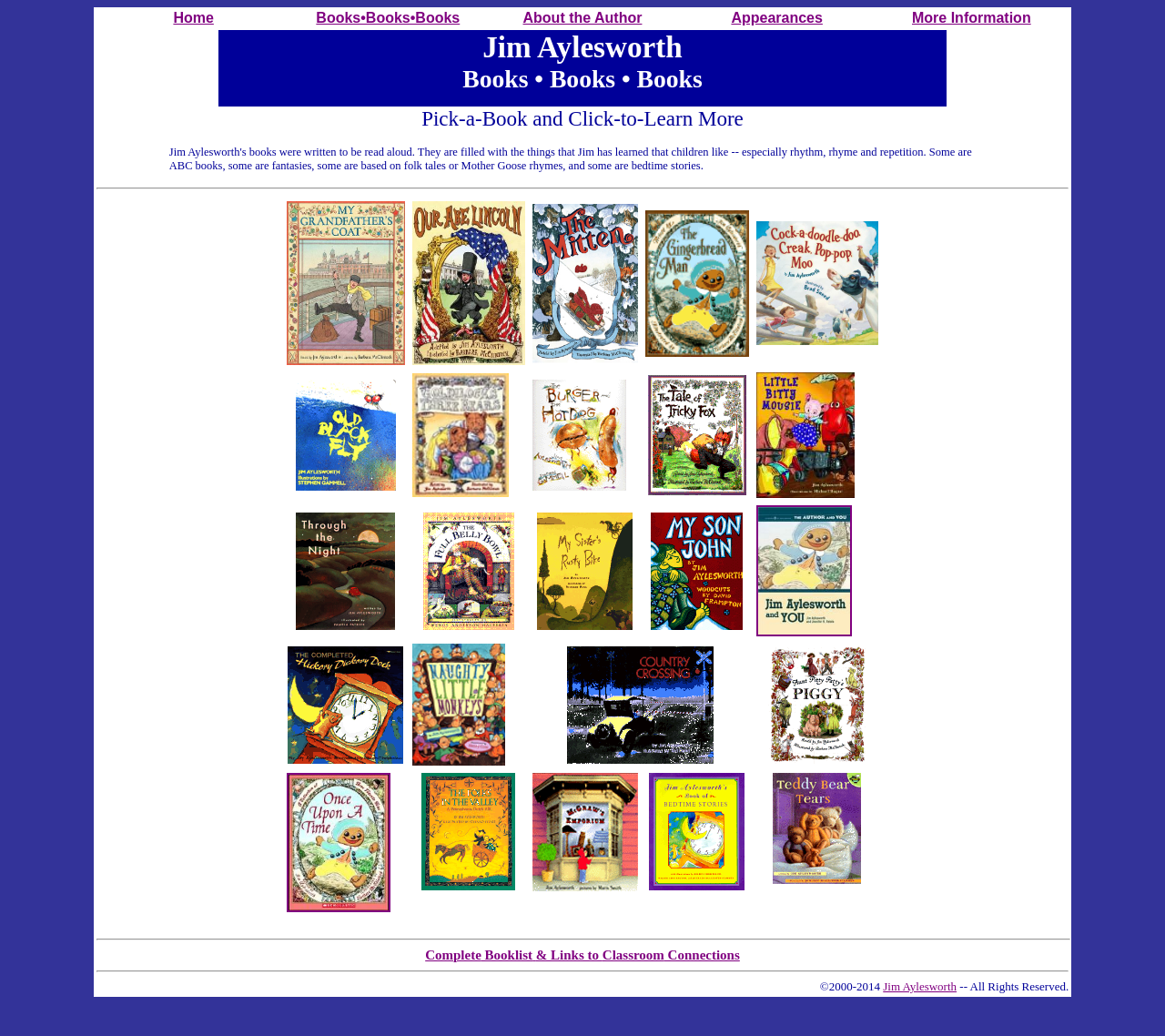Identify the bounding box coordinates of the clickable region required to complete the instruction: "Learn more about My Grandfather's Coat". The coordinates should be given as four float numbers within the range of 0 and 1, i.e., [left, top, right, bottom].

[0.246, 0.34, 0.348, 0.355]